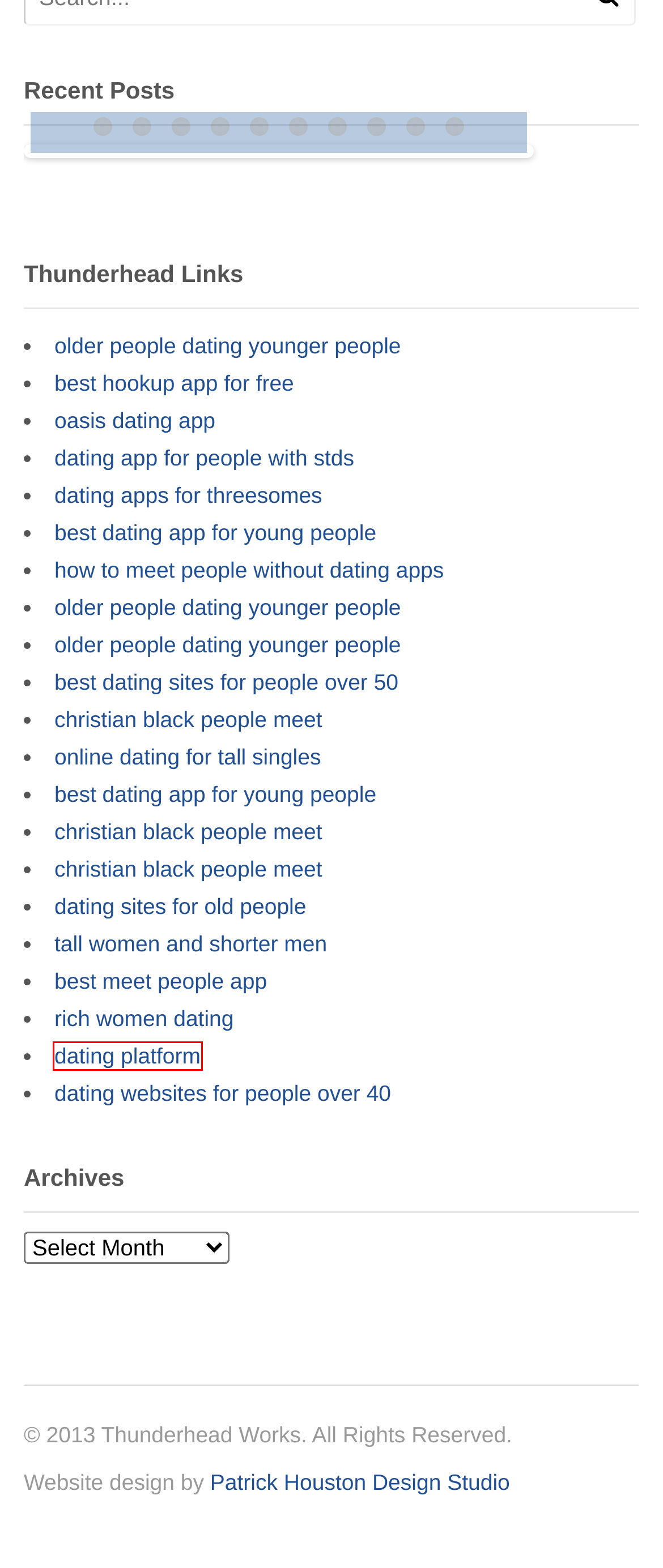Given a screenshot of a webpage with a red bounding box around an element, choose the most appropriate webpage description for the new page displayed after clicking the element within the bounding box. Here are the candidates:
A. Best dating sites for people over 50 - Thunderhead Works
B. Christian black people meet - Thunderhead Works
C. Best meet people app - Thunderhead Works
D. Older people dating younger people - Thunderhead Works
E. Best hookup app for free - Thunderhead Works
F. Oasis dating app - Thunderhead Works
G. Dating websites for people over 40 - Thunderhead Works
H. Dating platform - Thunderhead Works

H